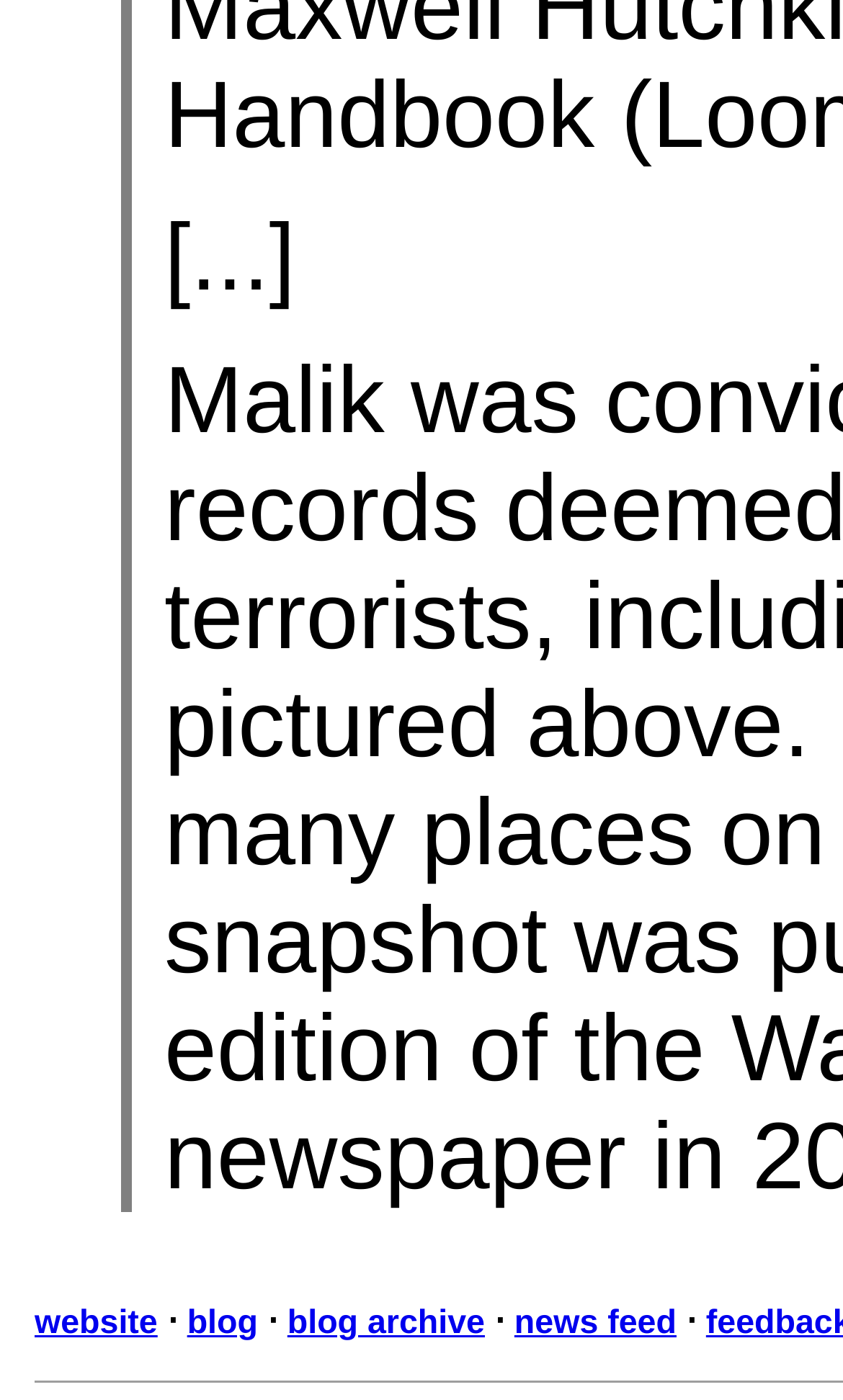Answer the question below with a single word or a brief phrase: 
What is the second link on the bottom of the page?

blog